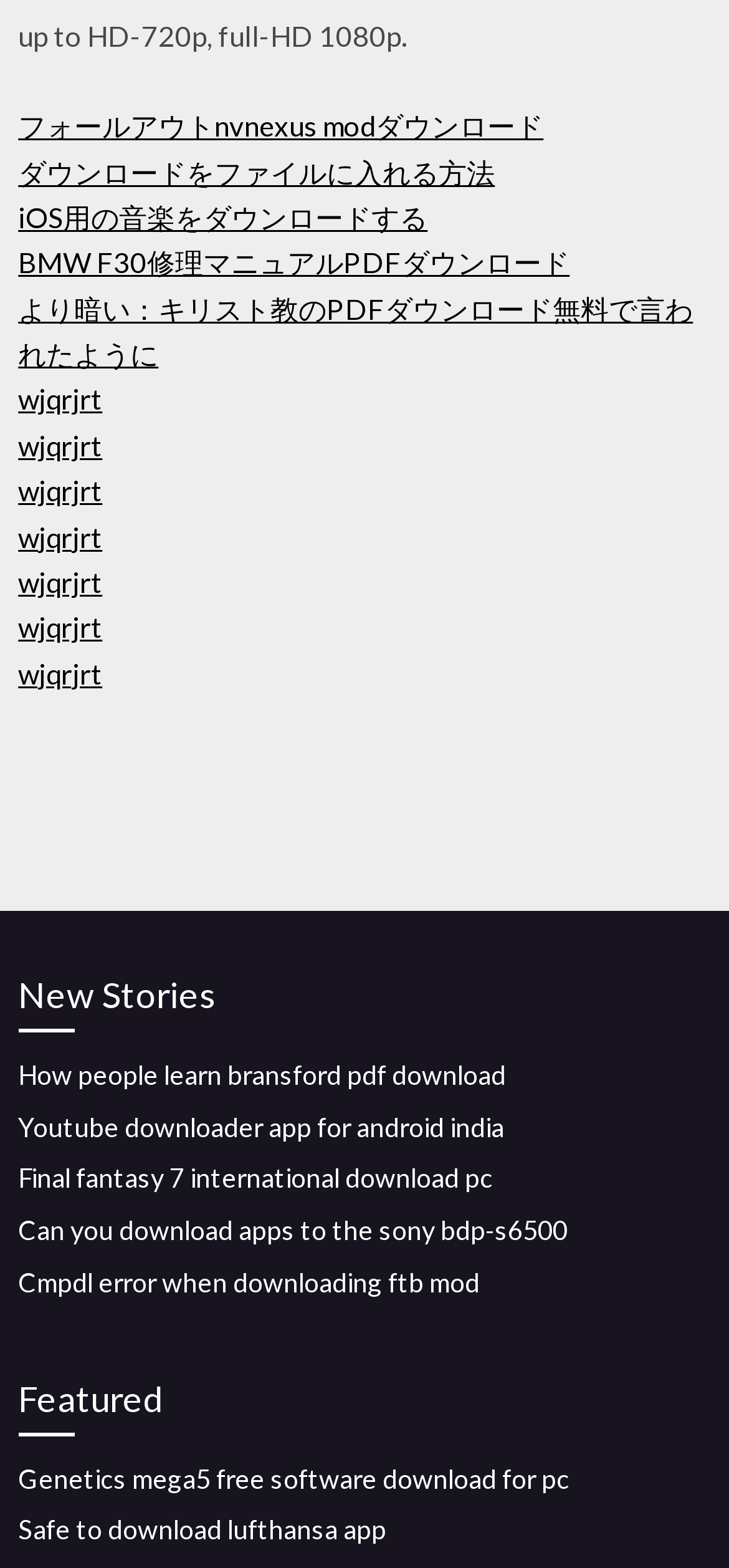What is the main topic of the links on this webpage?
Based on the content of the image, thoroughly explain and answer the question.

The main topic of the links on this webpage appears to be downloads, as most of the links have keywords related to downloading files, such as 'download', 'ダウンロード', 'pdf download', etc.